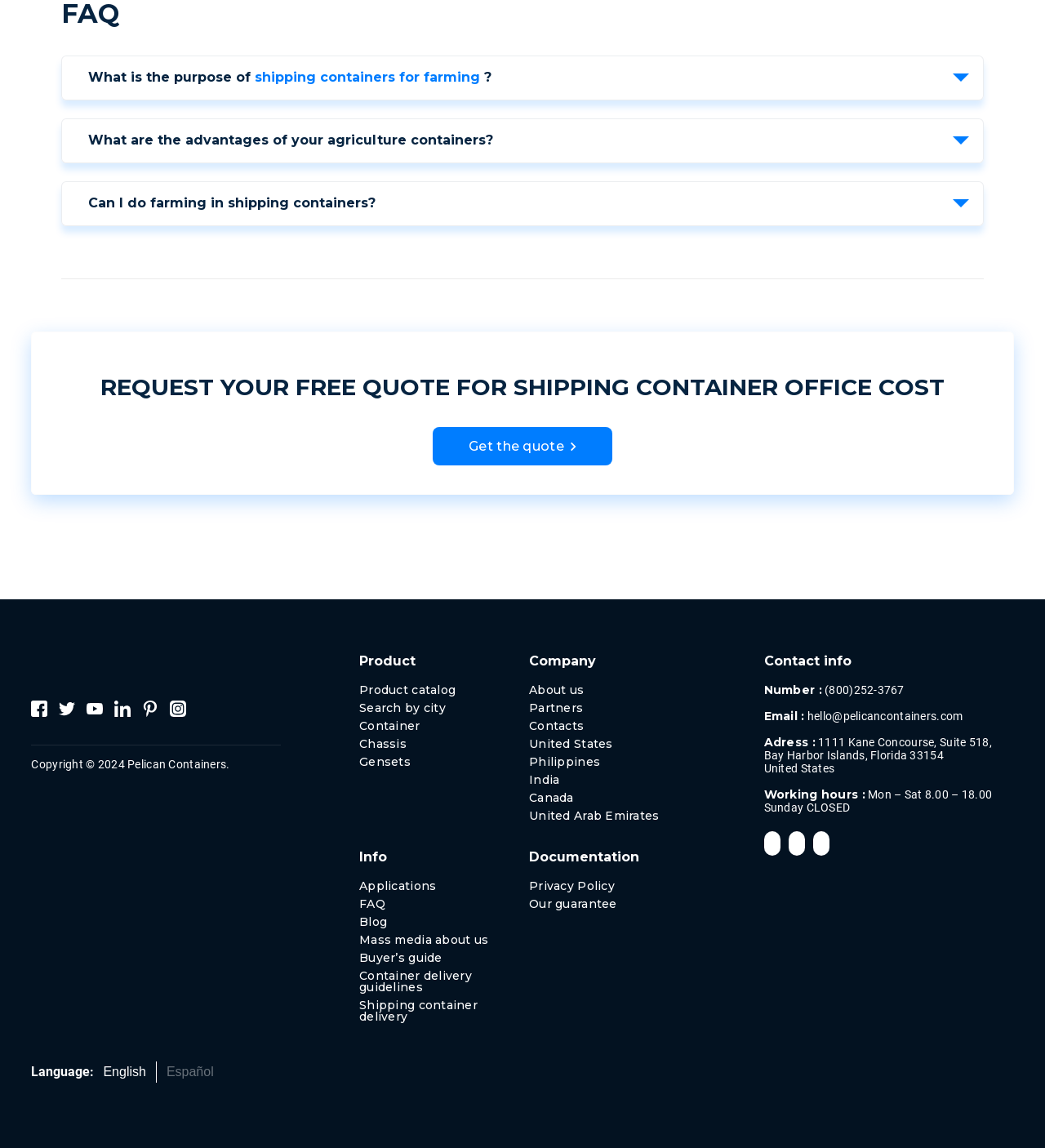Could you highlight the region that needs to be clicked to execute the instruction: "Visit the 'About us' page"?

[0.506, 0.596, 0.656, 0.612]